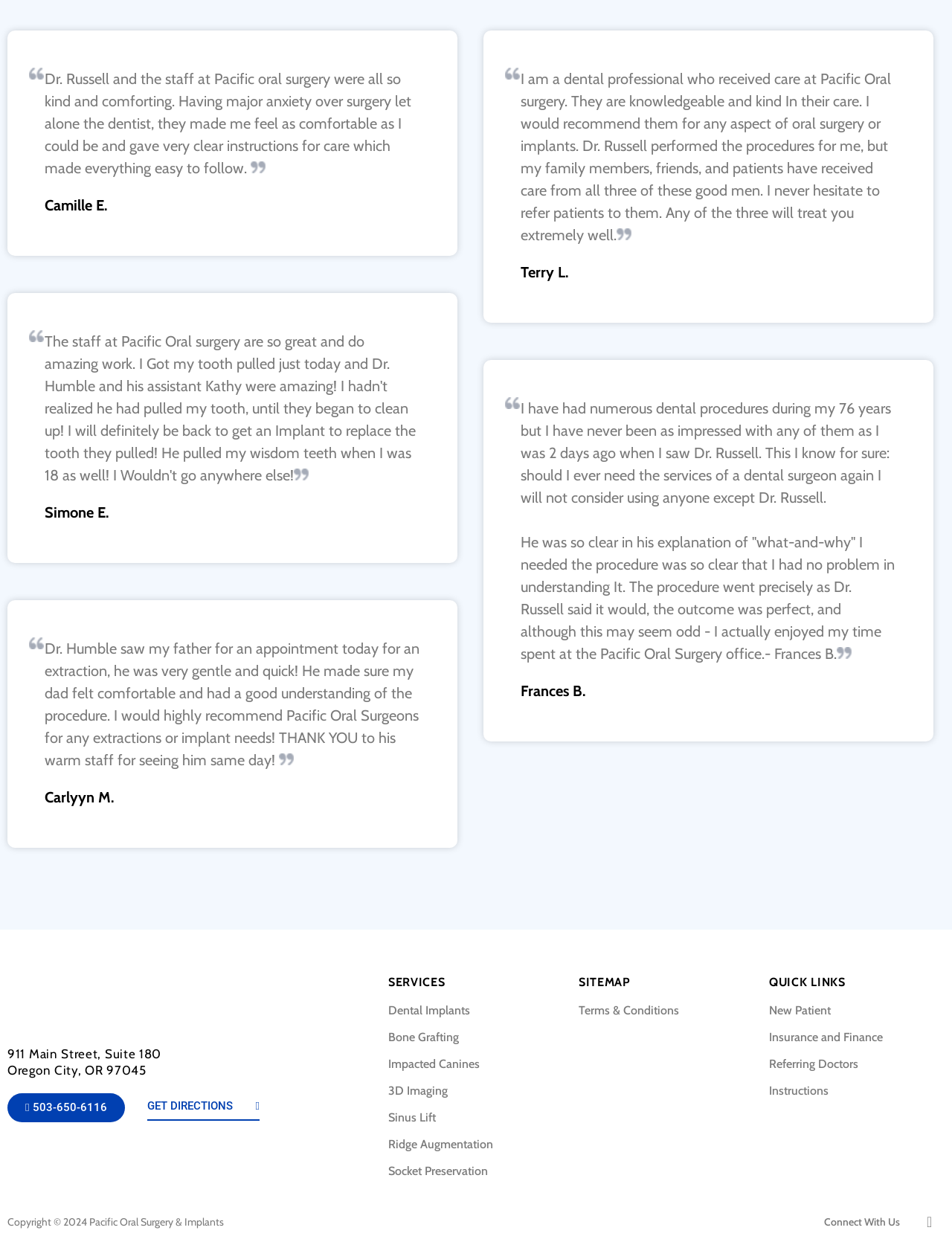Using the format (top-left x, top-left y, bottom-right x, bottom-right y), provide the bounding box coordinates for the described UI element. All values should be floating point numbers between 0 and 1: Instructions

[0.808, 0.869, 0.992, 0.891]